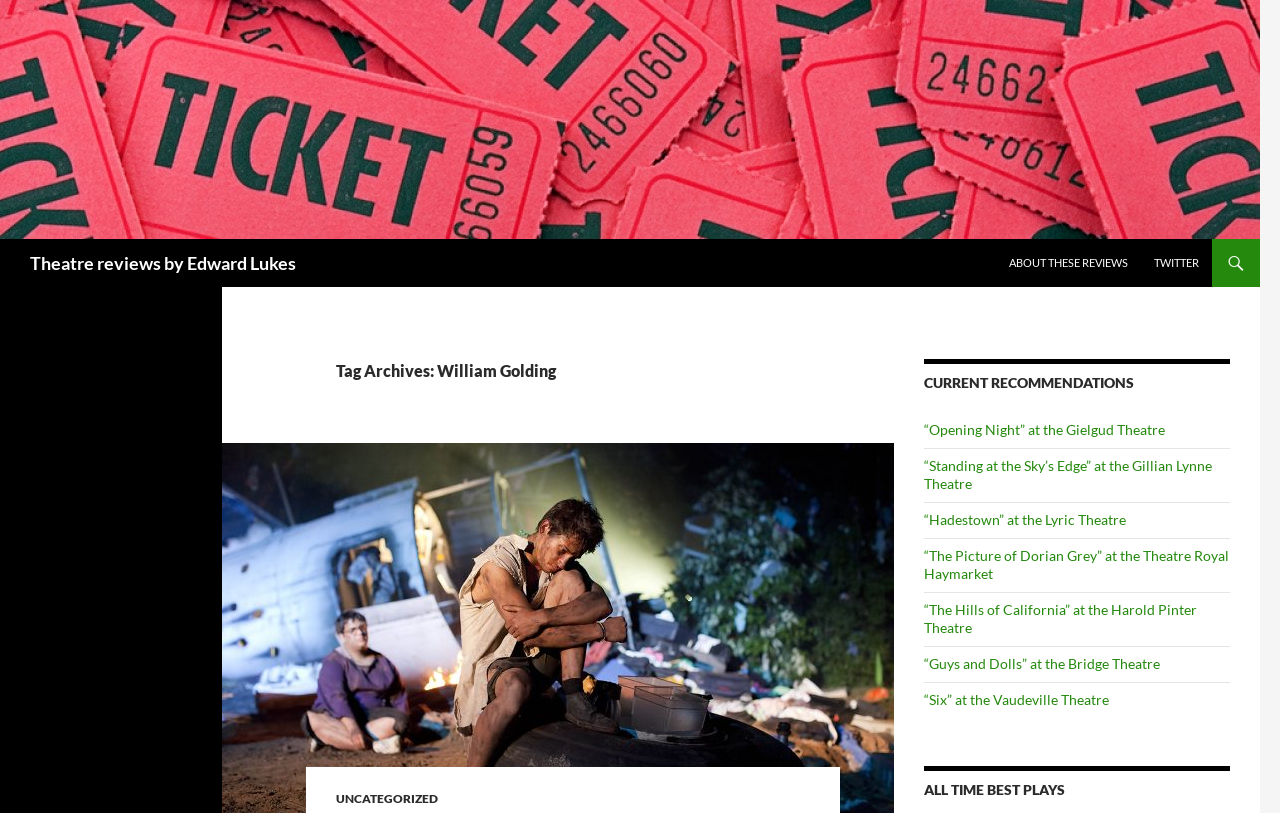Please examine the image and answer the question with a detailed explanation:
What is the name of the social media platform linked on the webpage?

The social media platform linked on the webpage is Twitter, which can be found in the top-right corner of the webpage.